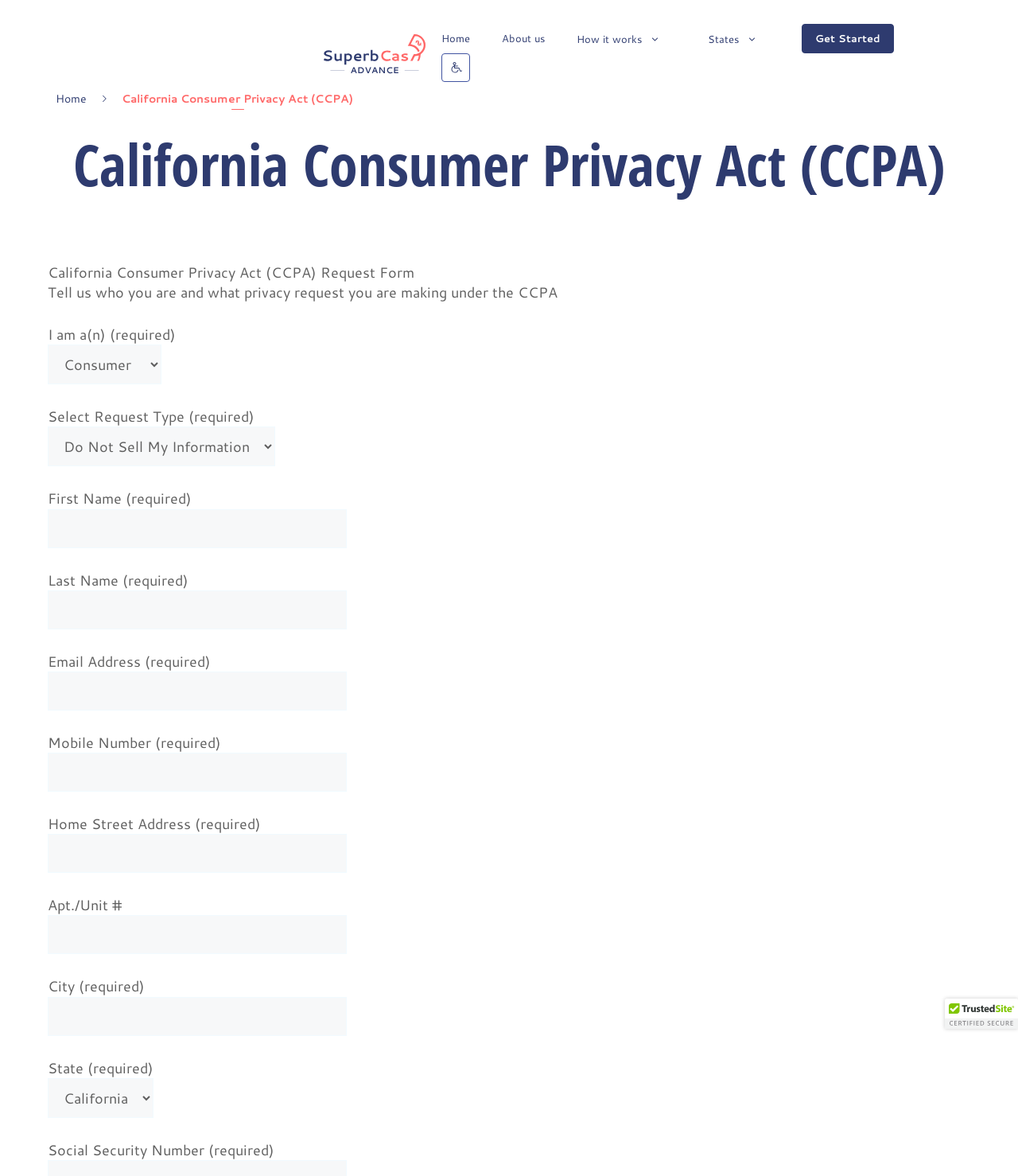What is the purpose of this webpage?
Please answer the question with as much detail and depth as you can.

The purpose of this webpage is to submit a California Consumer Privacy Act (CCPA) request, as indicated by the heading 'California Consumer Privacy Act (CCPA) Request Form' and the description 'Tell us who you are and what privacy request you are making under the CCPA'.